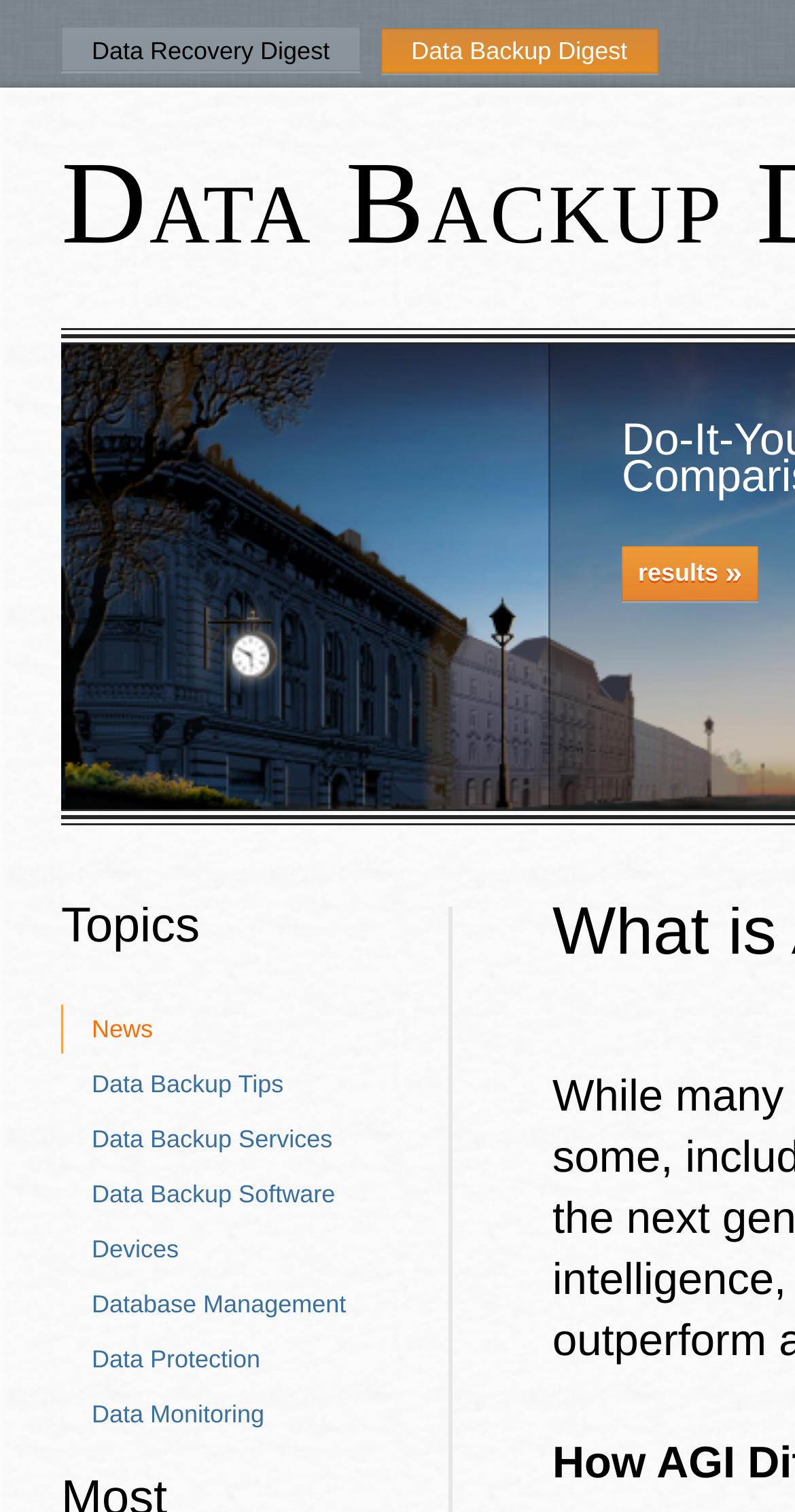What is the last topic listed on the webpage?
Answer the question with detailed information derived from the image.

I looked at the list of topics under the 'Topics' heading and found that the last one is 'Data Monitoring', which is listed at the bottom of the list.